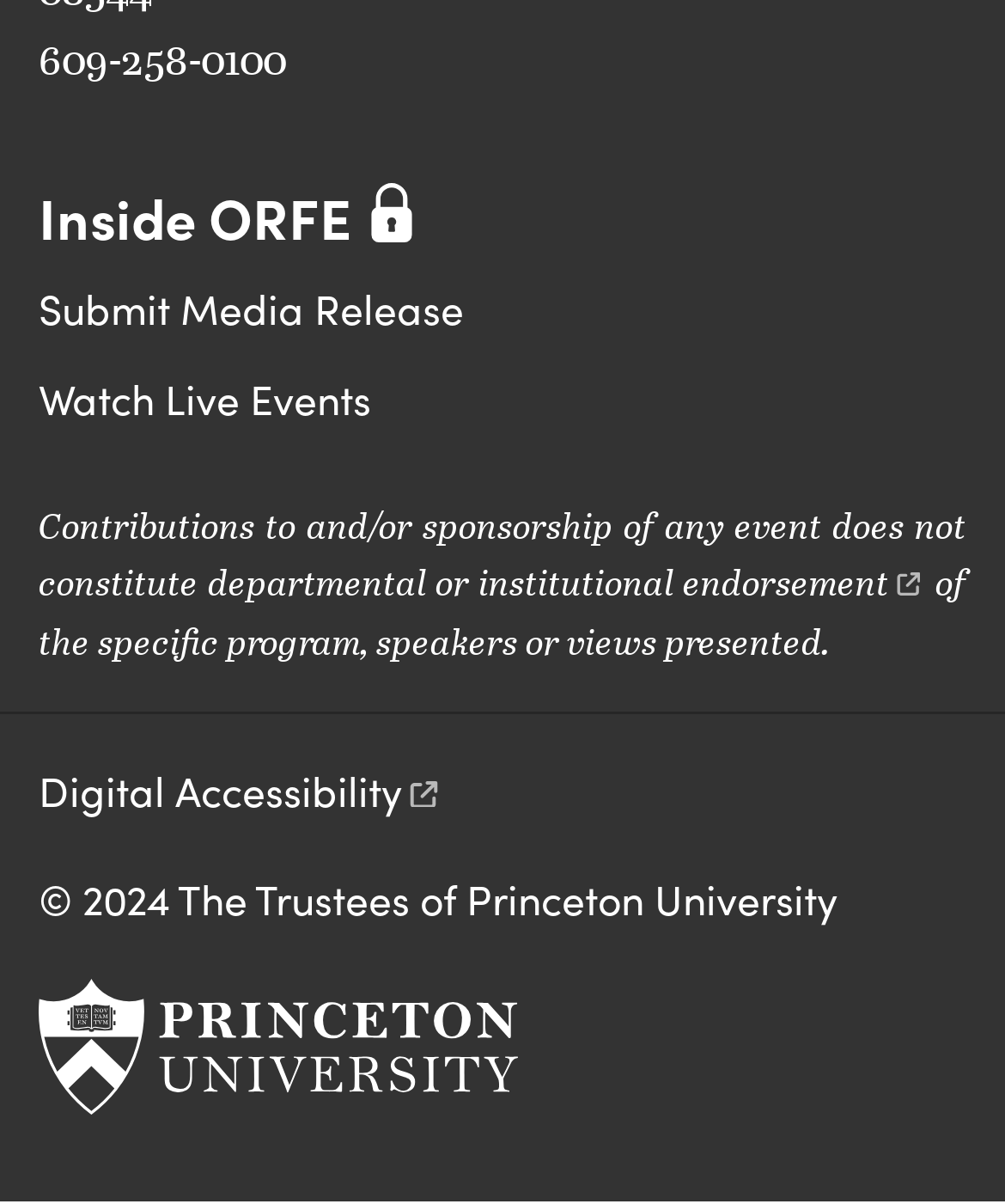Use a single word or phrase to answer the question: What is the phone number on the webpage?

609-258-0100